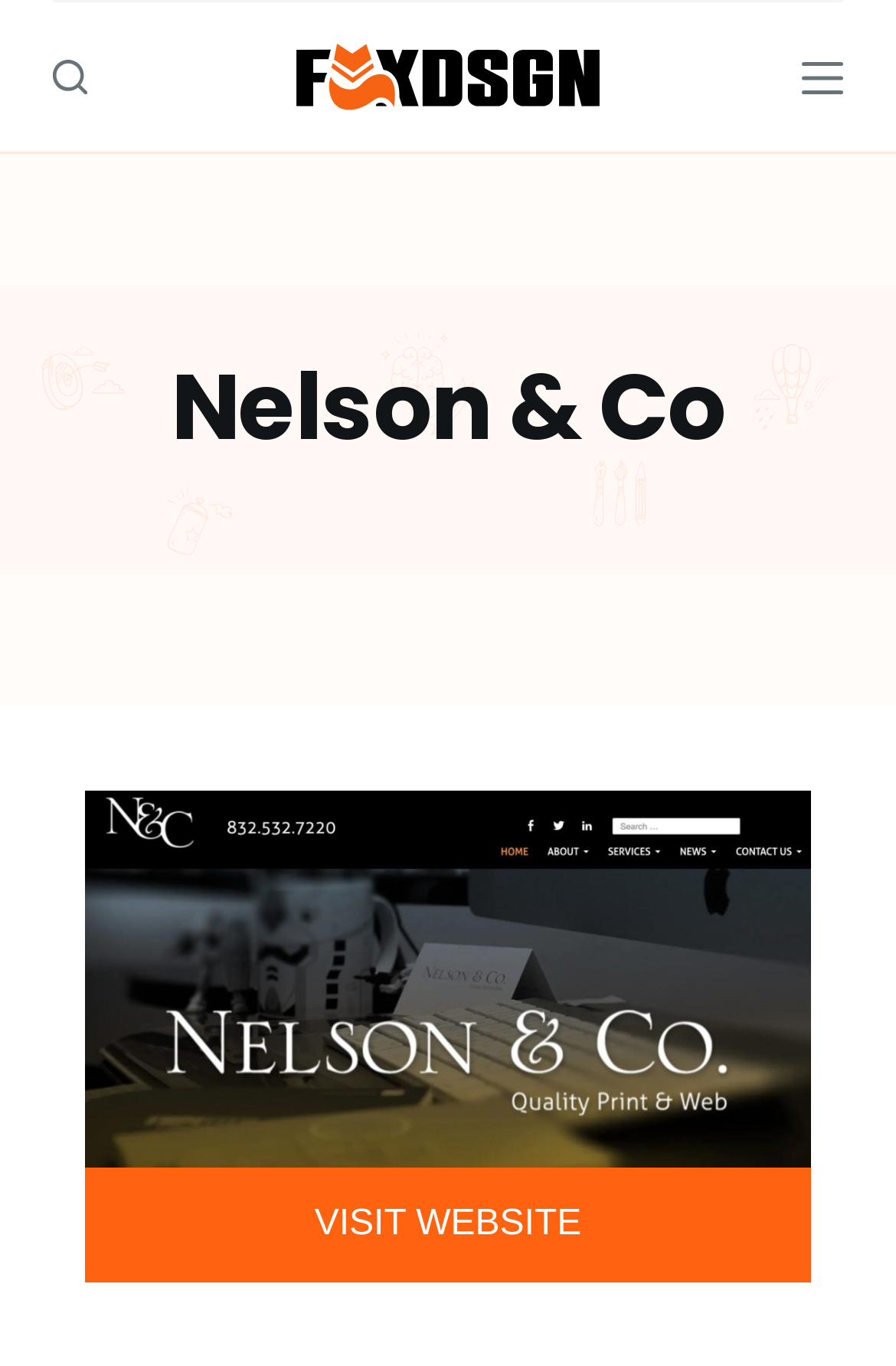What is the company name?
Look at the image and answer with only one word or phrase.

Nelson & Co